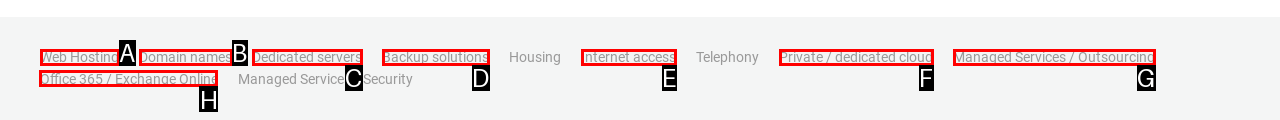Select the correct HTML element to complete the following task: View Office 365 / Exchange Online
Provide the letter of the choice directly from the given options.

H